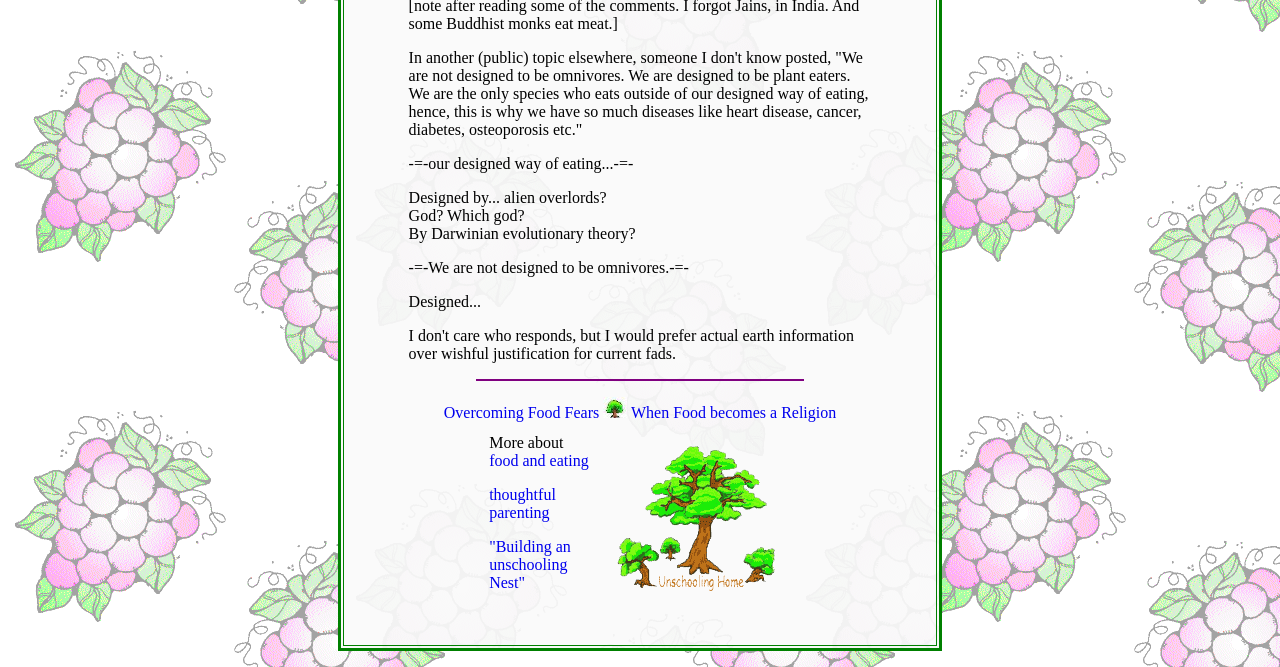Use the information in the screenshot to answer the question comprehensively: How many images are present on the webpage?

There are two images present on the webpage, one is a standalone image and the other is inside a link.